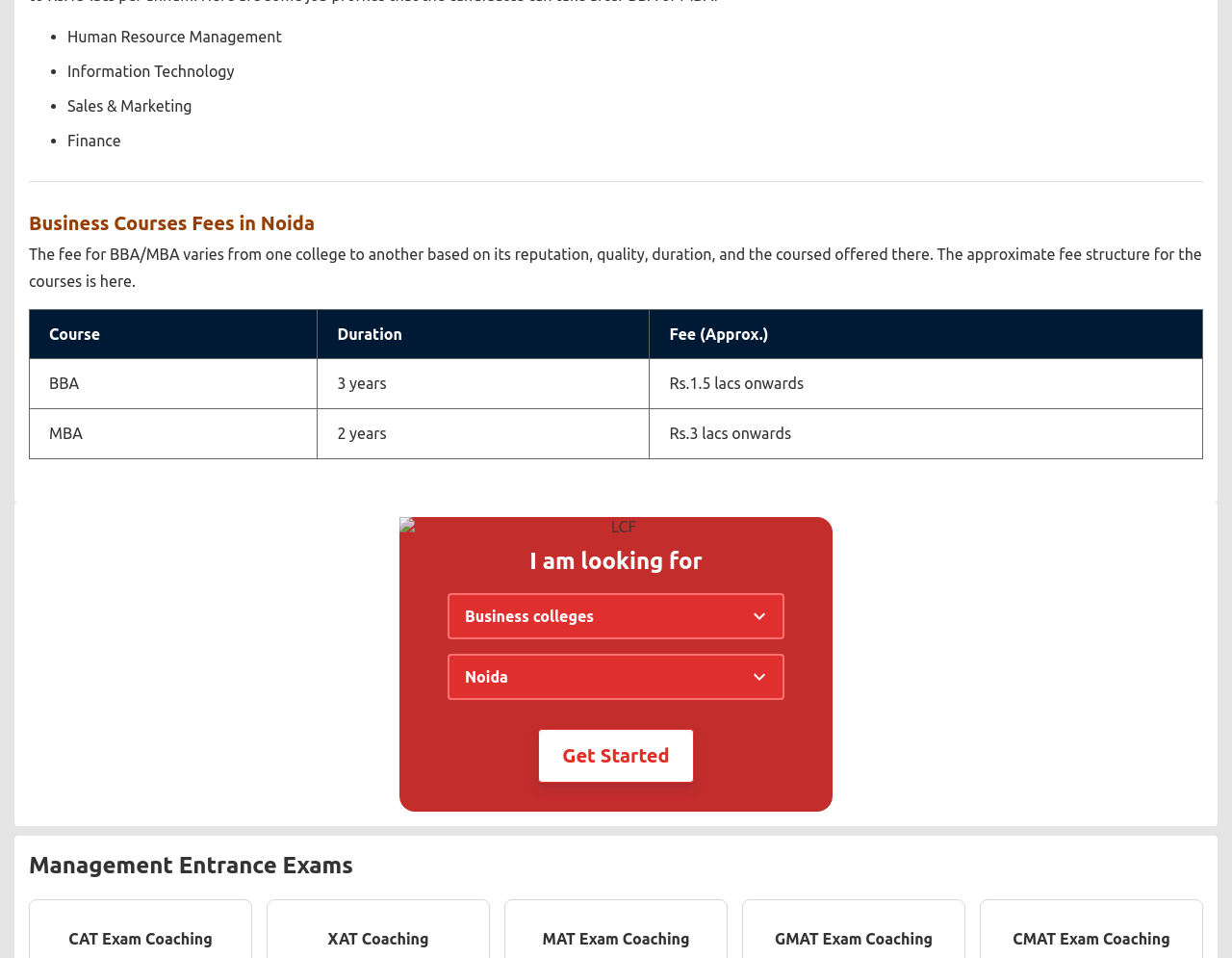Please determine the bounding box coordinates of the element's region to click for the following instruction: "Click on 'LCF' image".

[0.324, 0.54, 0.676, 0.847]